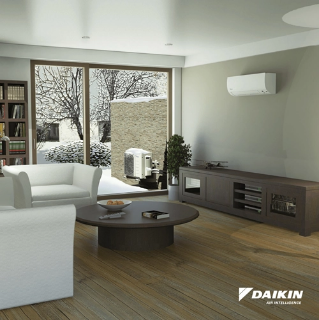Please answer the following query using a single word or phrase: 
What is mounted on the wall?

air conditioning unit